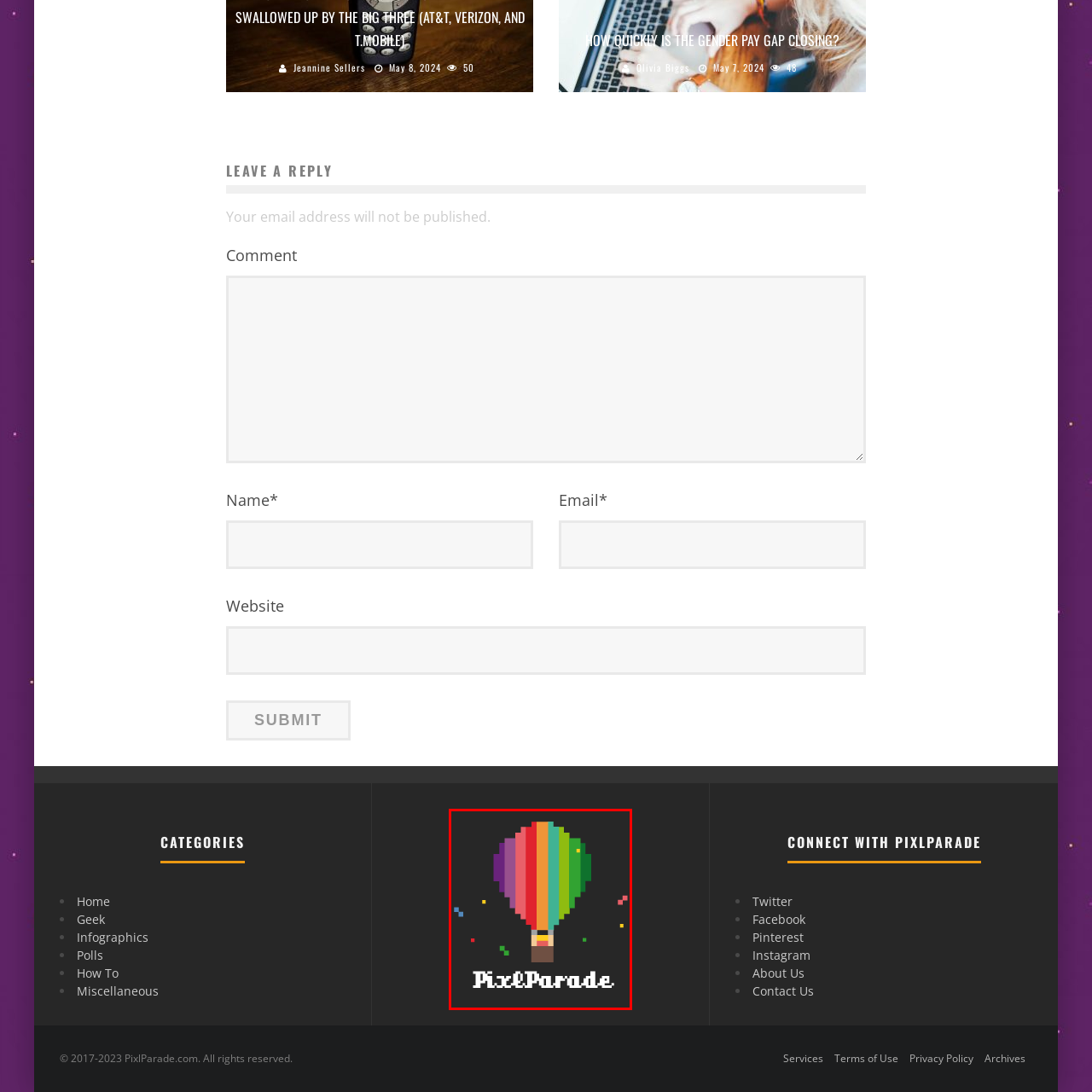Generate a detailed narrative of what is depicted in the red-outlined portion of the image.

The image features a vibrant, pixelated representation of a hot air balloon, designed in a rainbow of colors, hovering against a dark background. The balloon is detailed with horizontal bands of various hues, creating a lively and cheerful appearance. Below the hot air balloon, in a playful, white font, is the name "PixlParade," which reinforces the whimsical aesthetic of the design. Surrounding the balloon are small, colorful confetti-like specks, adding to the festive and celebratory atmosphere of the image. This design reflects a creative spirit, possibly representing a brand or platform focused on fun, creativity, or artistic expression.